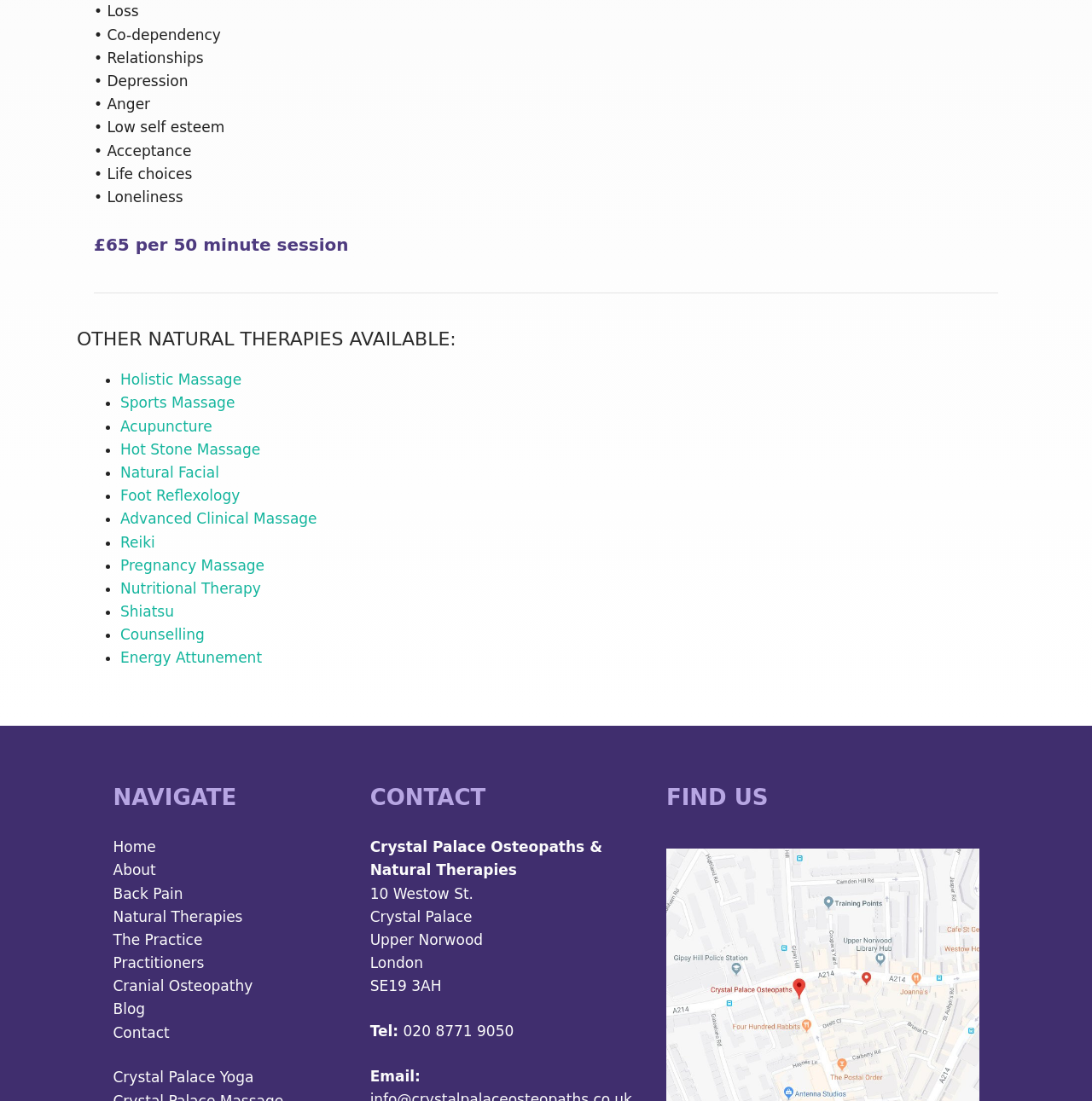Locate the bounding box of the user interface element based on this description: "Advanced Clinical Massage".

[0.11, 0.463, 0.29, 0.479]